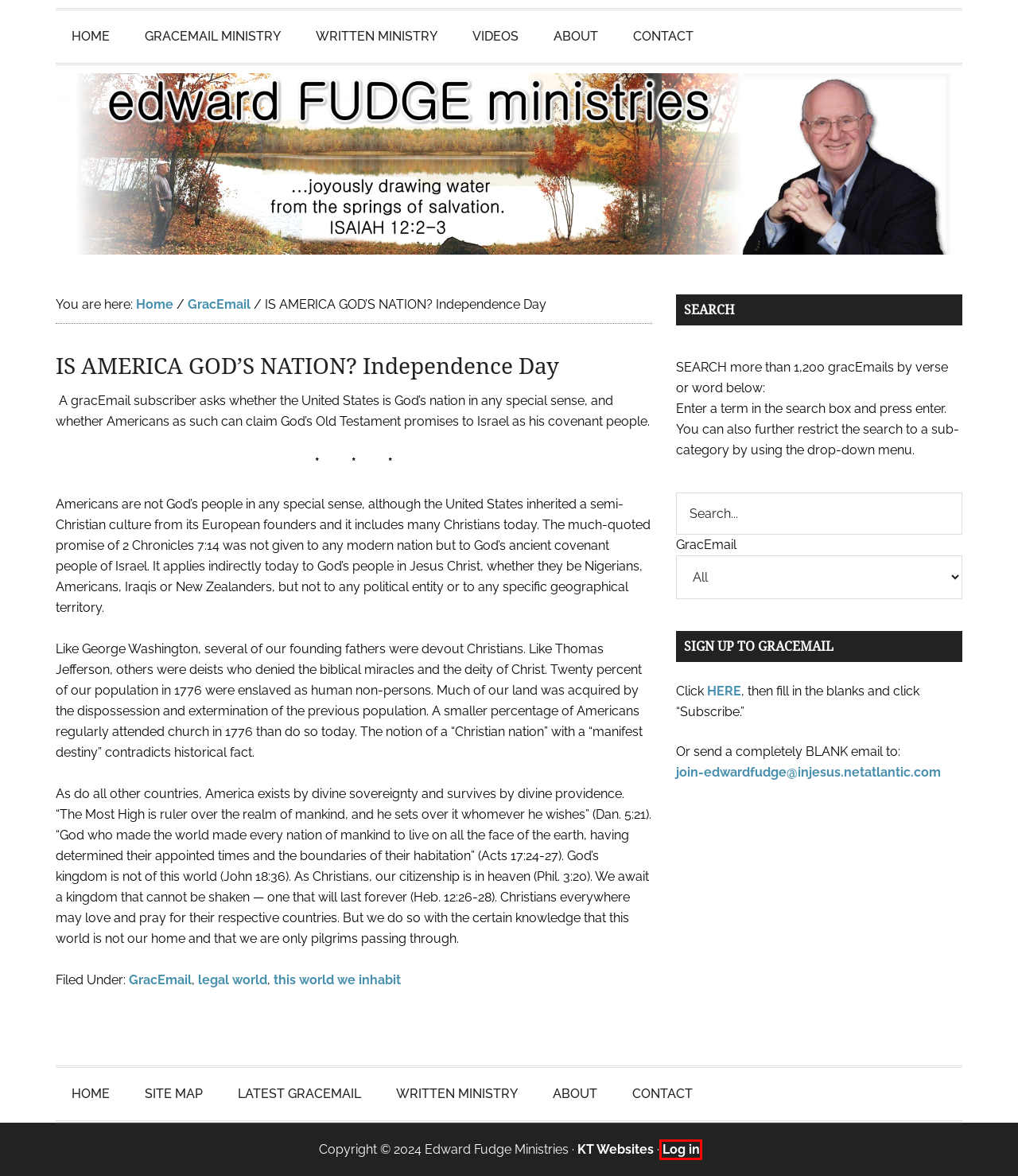You are provided with a screenshot of a webpage that has a red bounding box highlighting a UI element. Choose the most accurate webpage description that matches the new webpage after clicking the highlighted element. Here are your choices:
A. GracEmail Archives - Edward Fudge Ministries
B. this world we inhabit Archives - Edward Fudge Ministries
C. Written Ministry - Edward Fudge Ministries
D. Edward Fudge Ministries - Joyously drawing water from the springs of salvation Isaiah 12:2-3
E. Site Map - Edward Fudge Ministries
F. legal world Archives - Edward Fudge Ministries
G. Log In ‹ Edward Fudge Ministries — WordPress
H. Contact - Edward Fudge Ministries

G